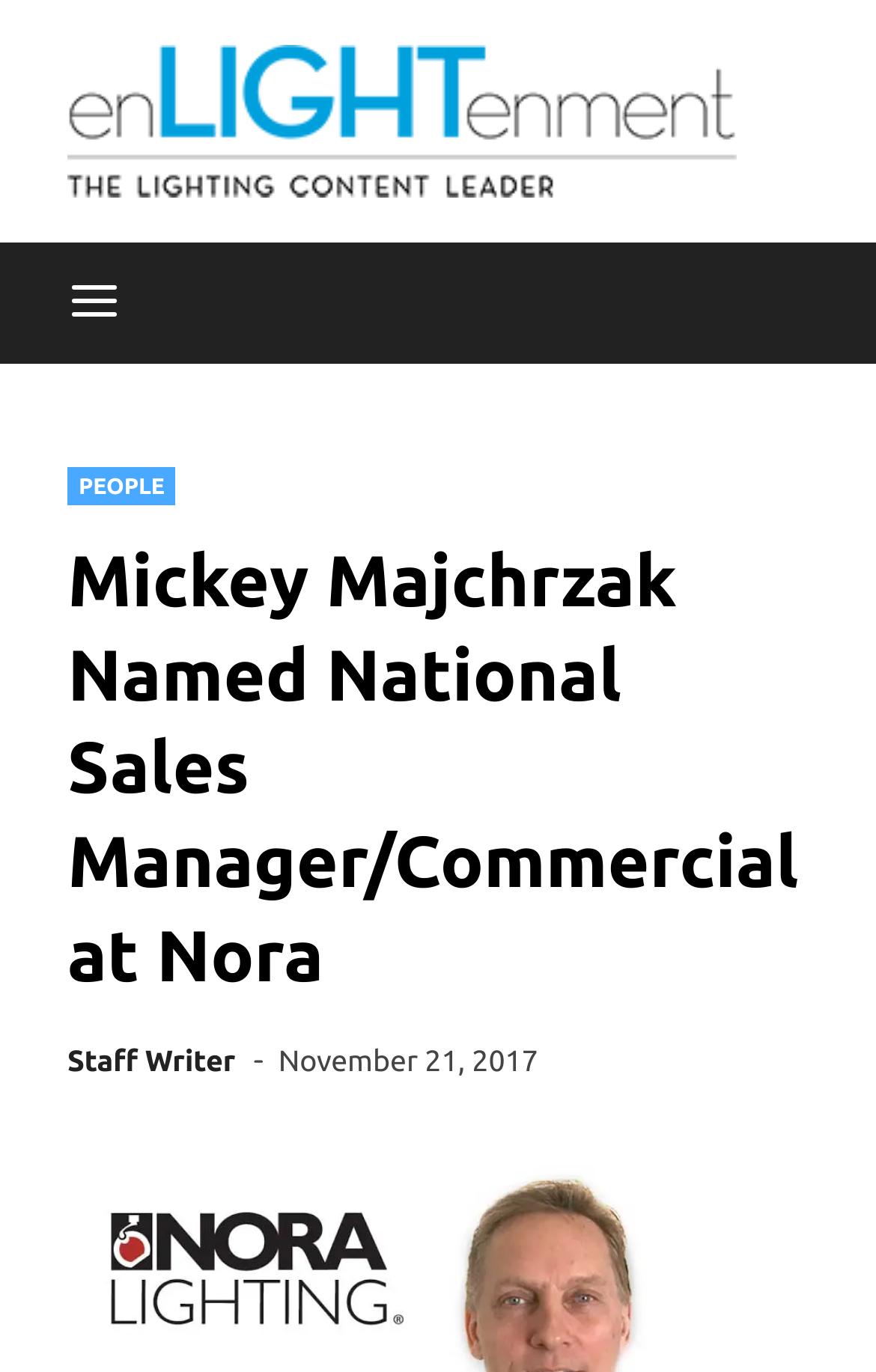What is the date of the article?
Using the information from the image, provide a comprehensive answer to the question.

I found the answer by looking at the link with the text 'November 21, 2017', which is located below the heading of the webpage. This suggests that the article was published on this date.